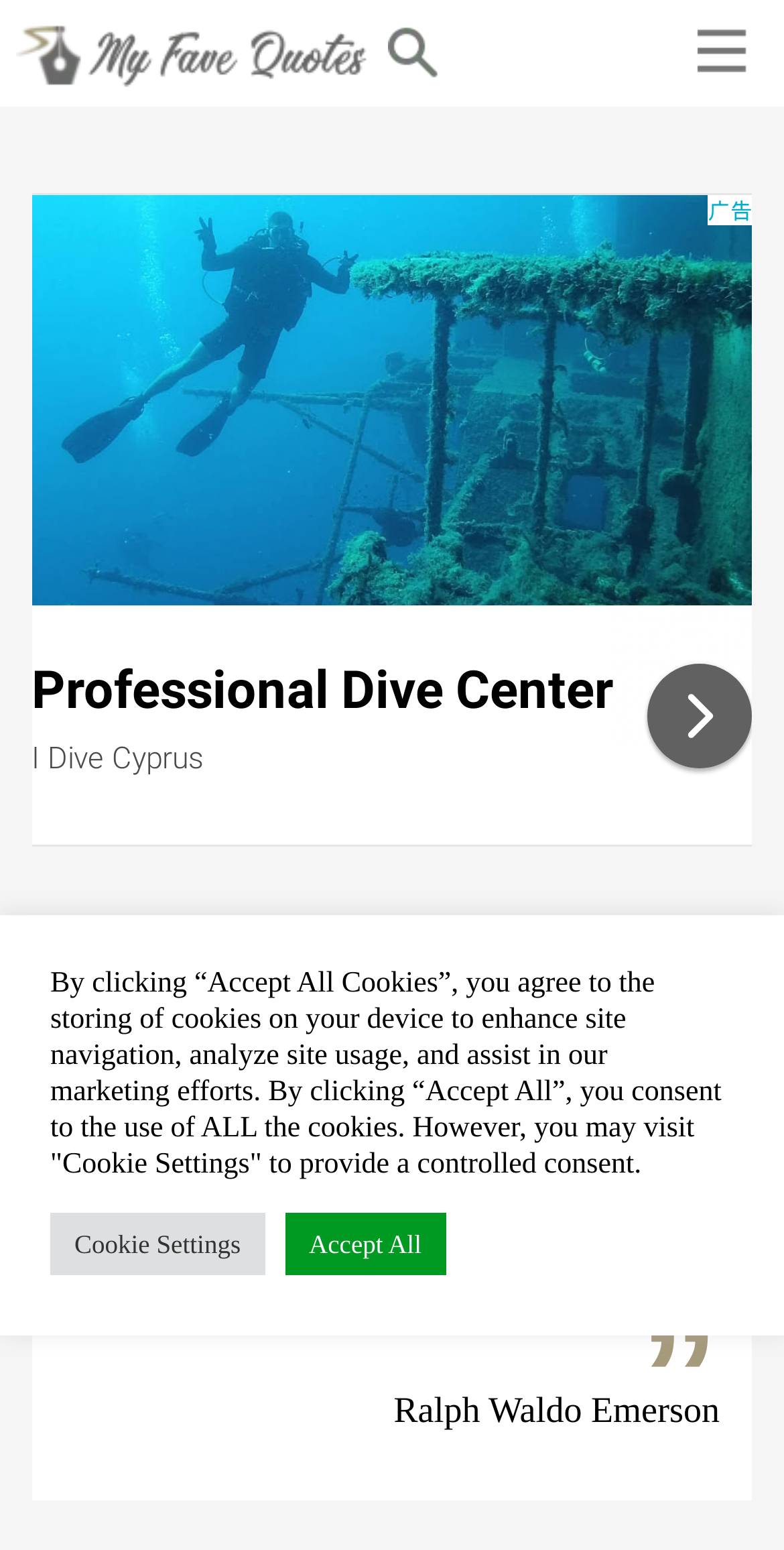Review the image closely and give a comprehensive answer to the question: Who is the author of the quote?

I found the answer by looking at the heading element that says 'Ralph Waldo Emerson', which is located below the quote.